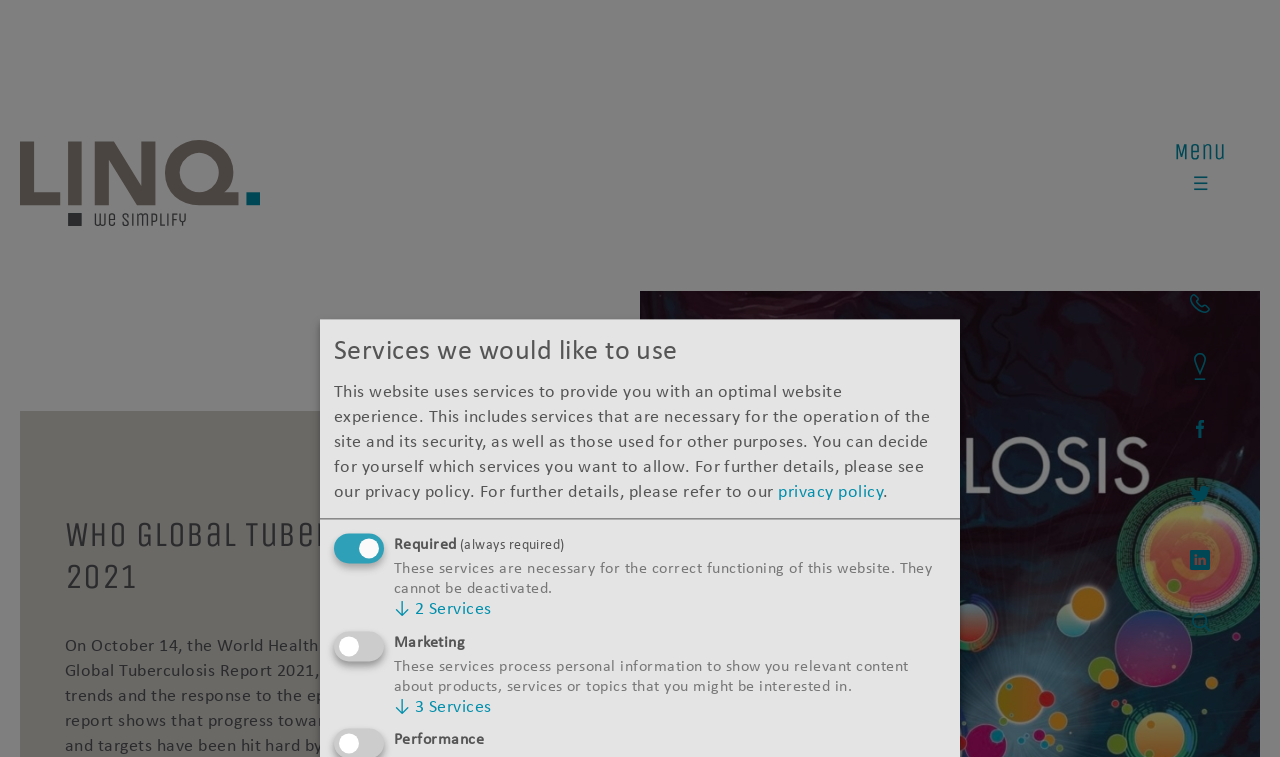Highlight the bounding box coordinates of the element that should be clicked to carry out the following instruction: "View the privacy policy". The coordinates must be given as four float numbers ranging from 0 to 1, i.e., [left, top, right, bottom].

[0.608, 0.635, 0.69, 0.664]